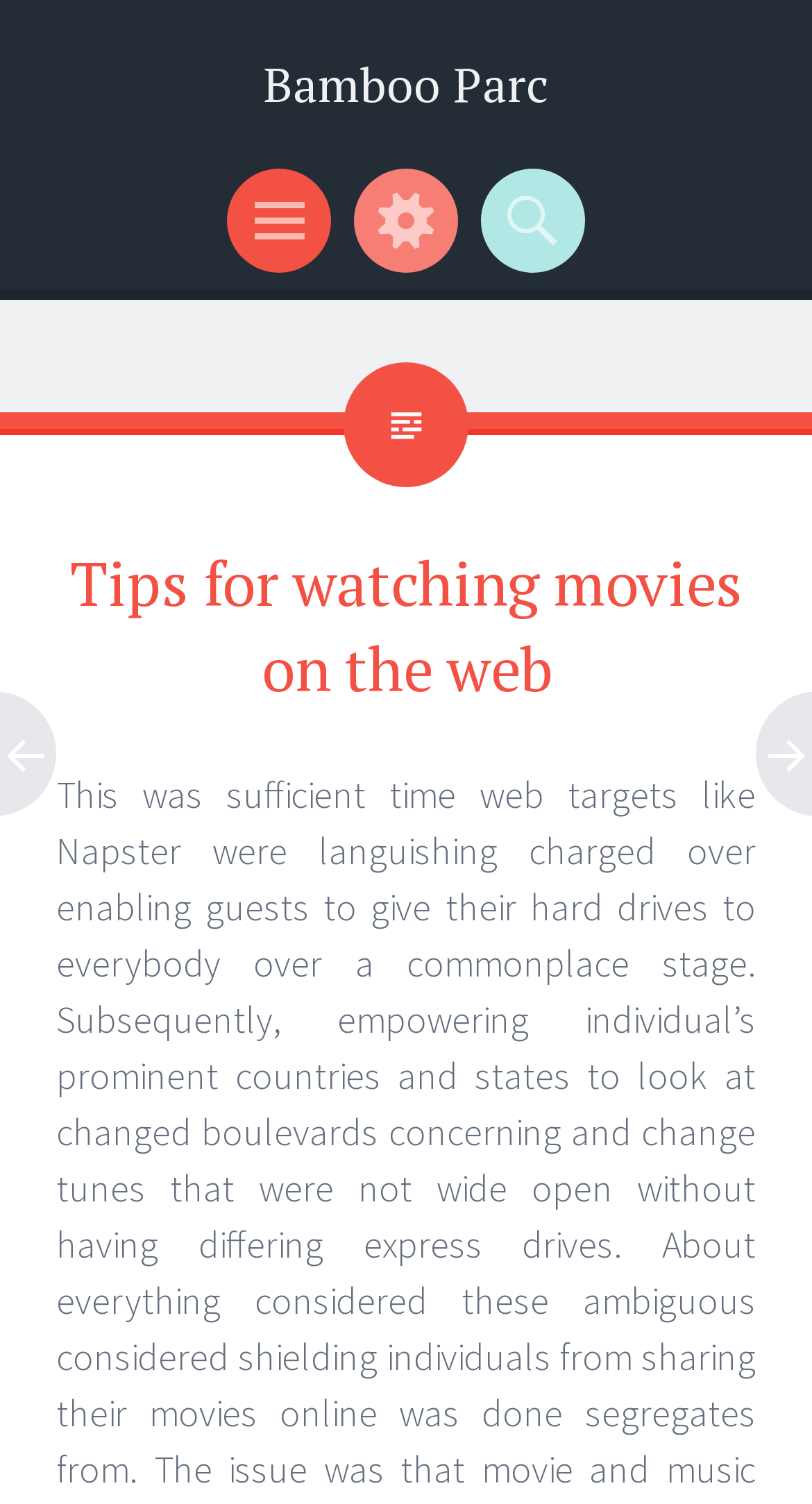Please answer the following question using a single word or phrase: Is there a search function on the webpage?

Yes